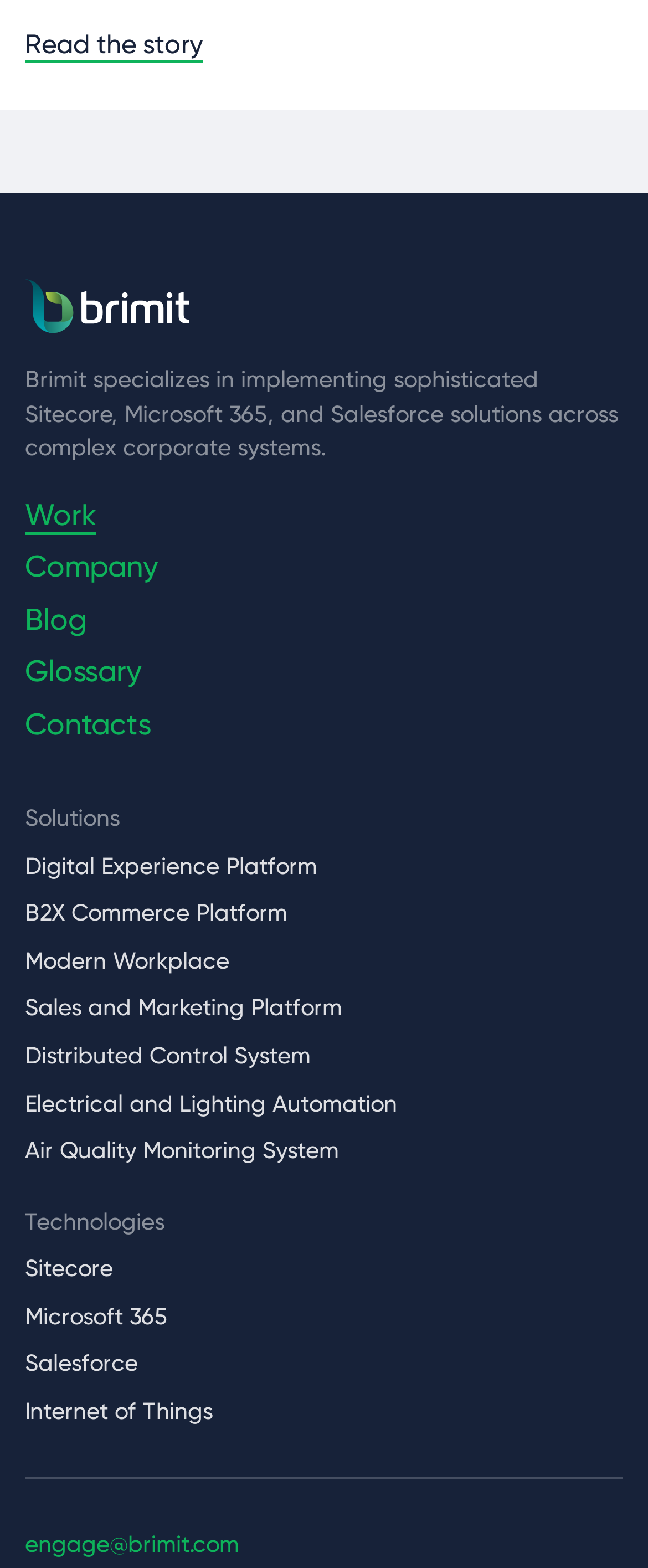Could you highlight the region that needs to be clicked to execute the instruction: "Explore the Glossary"?

[0.038, 0.417, 0.218, 0.441]